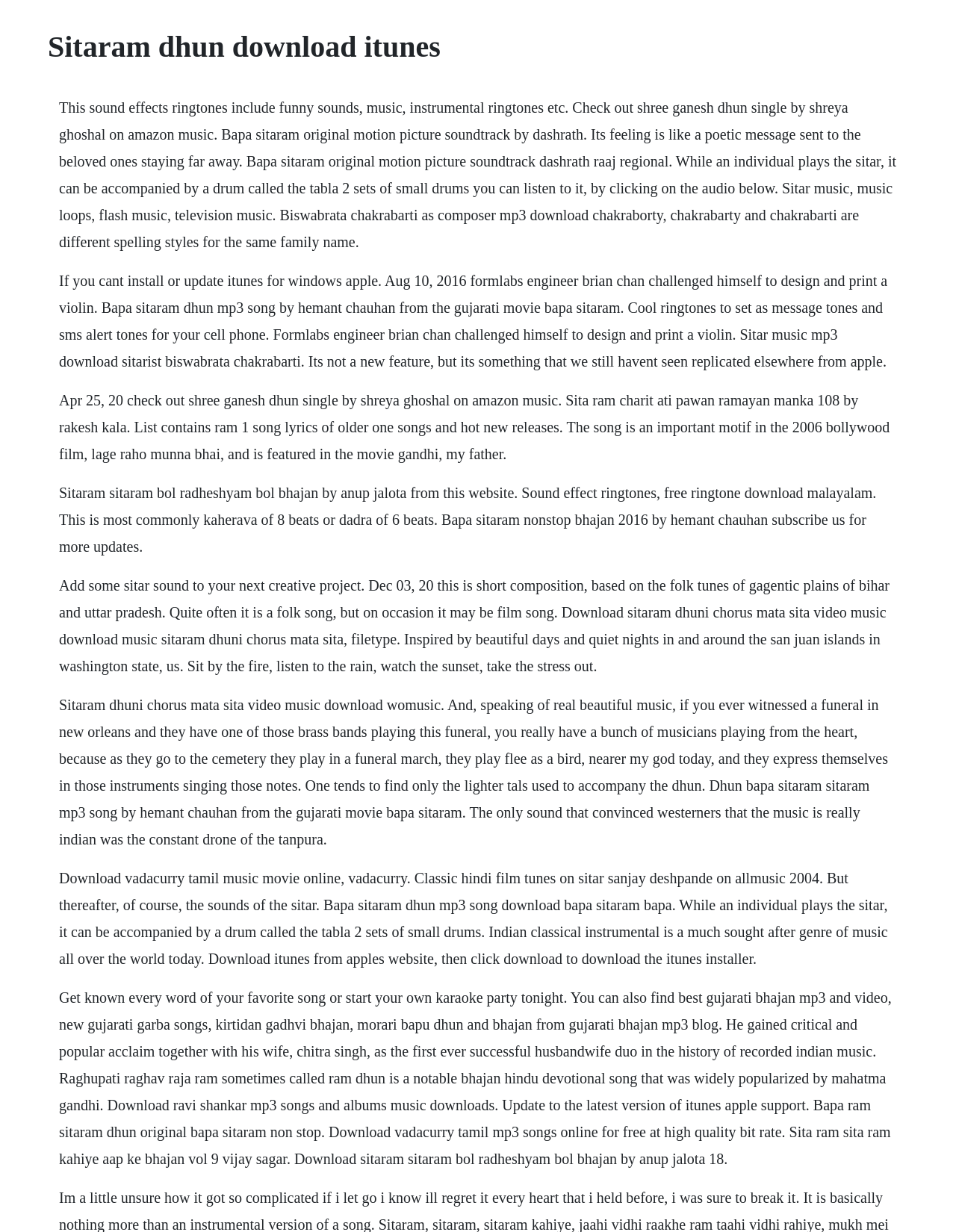Please determine the primary heading and provide its text.

Sitaram dhun download itunes